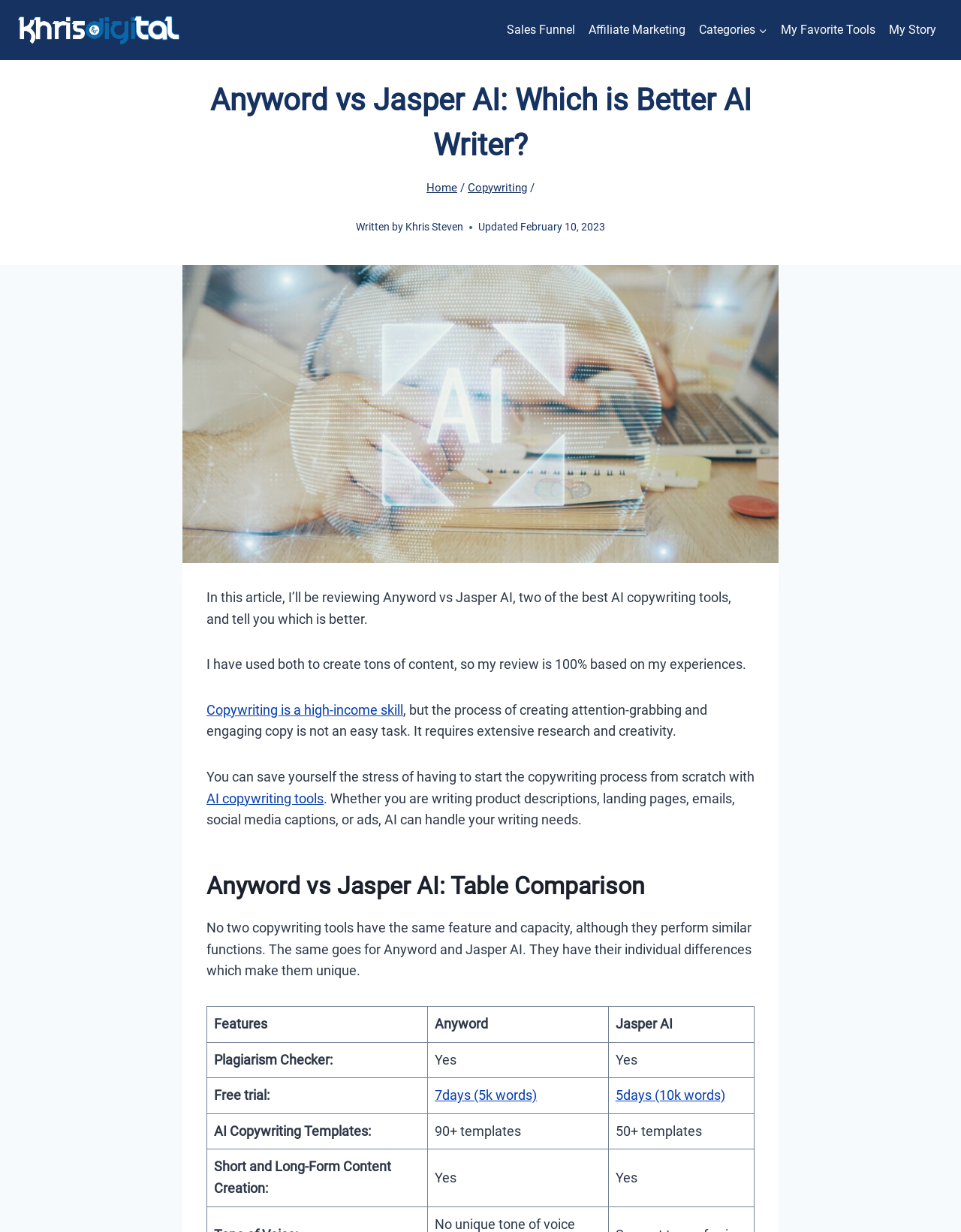Identify the main heading of the webpage and provide its text content.

Anyword vs Jasper AI: Which is Better AI Writer?